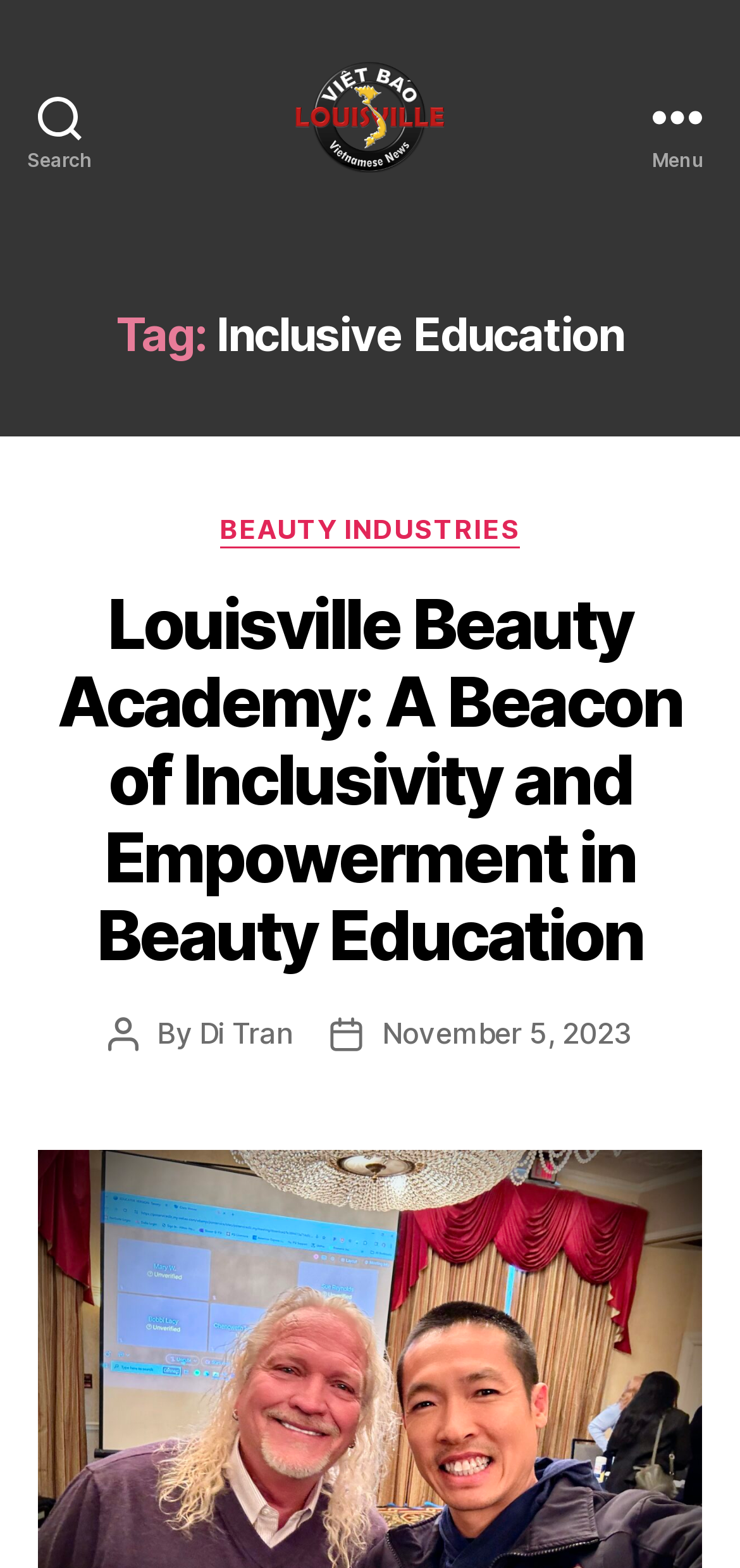Detail the webpage's structure and highlights in your description.

The webpage is about Inclusive Education Archives, specifically related to Viet Bao Louisville KY. At the top left, there is a search button. Next to it, on the top center, is a link and an image with the text "Viet Bao Louisville KY". On the top right, there is a menu button. 

Below the top section, there is a header with a heading that reads "Tag: Inclusive Education". Underneath, there is another section with a heading that says "Categories". Below the categories heading, there are several elements, including a link to "BEAUTY INDUSTRIES" and a heading that describes an article titled "Louisville Beauty Academy: A Beacon of Inclusivity and Empowerment in Beauty Education". This article heading also has a link to the same article. 

Further down, there are some details about the article, including the author, "Di Tran", and the post date, "November 5, 2023".